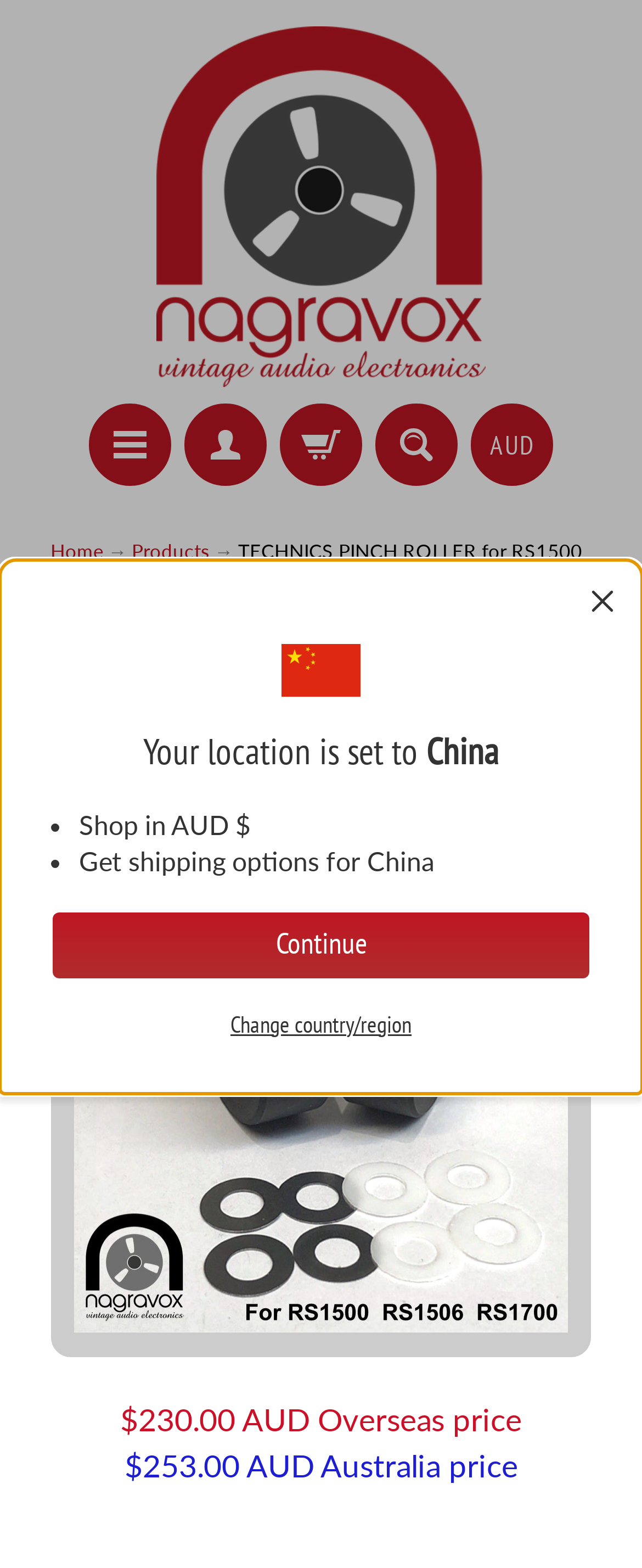Respond with a single word or phrase for the following question: 
What is the currency used?

AUD